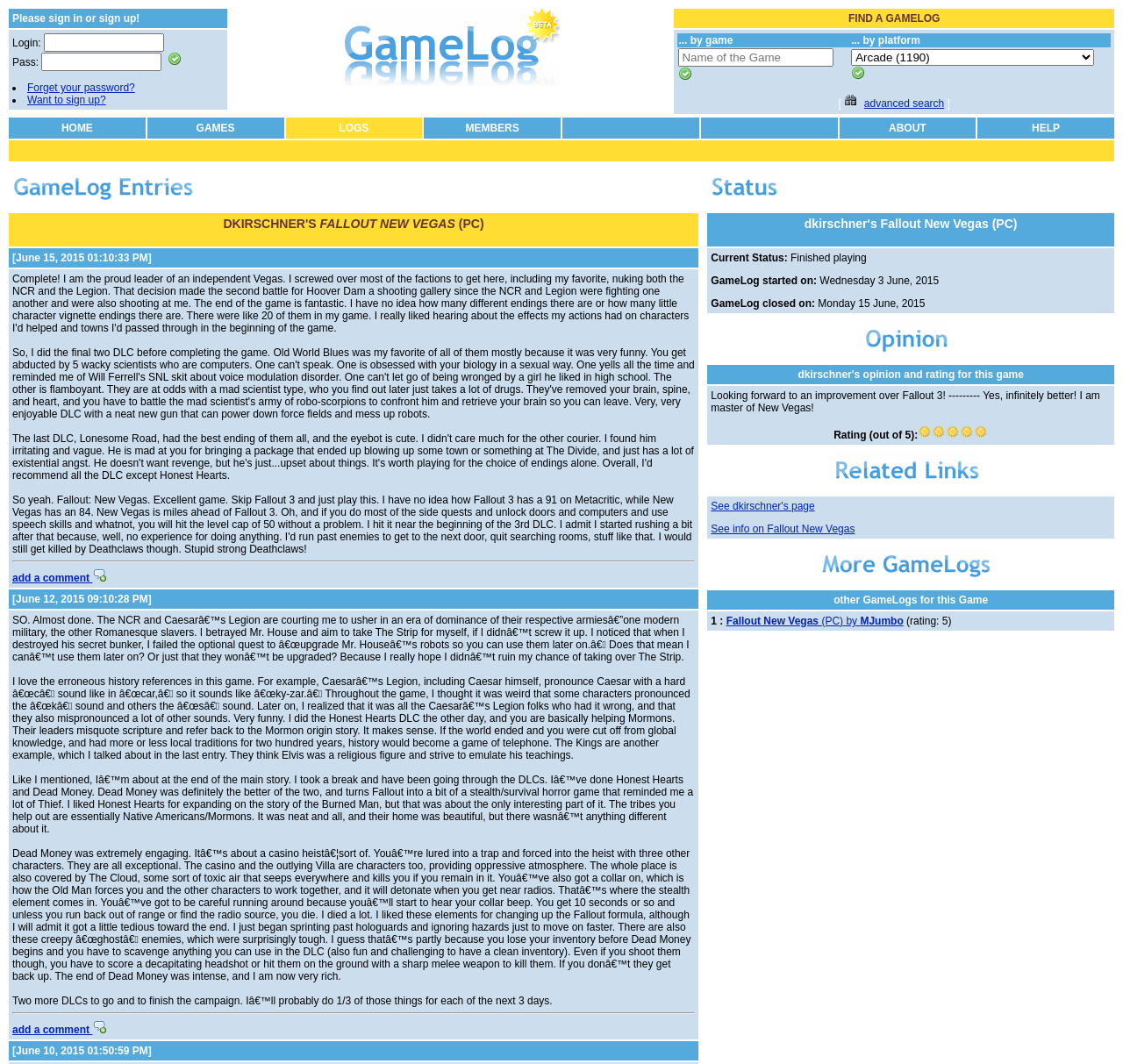Specify the bounding box coordinates of the area that needs to be clicked to achieve the following instruction: "add a comment".

[0.011, 0.538, 0.095, 0.549]